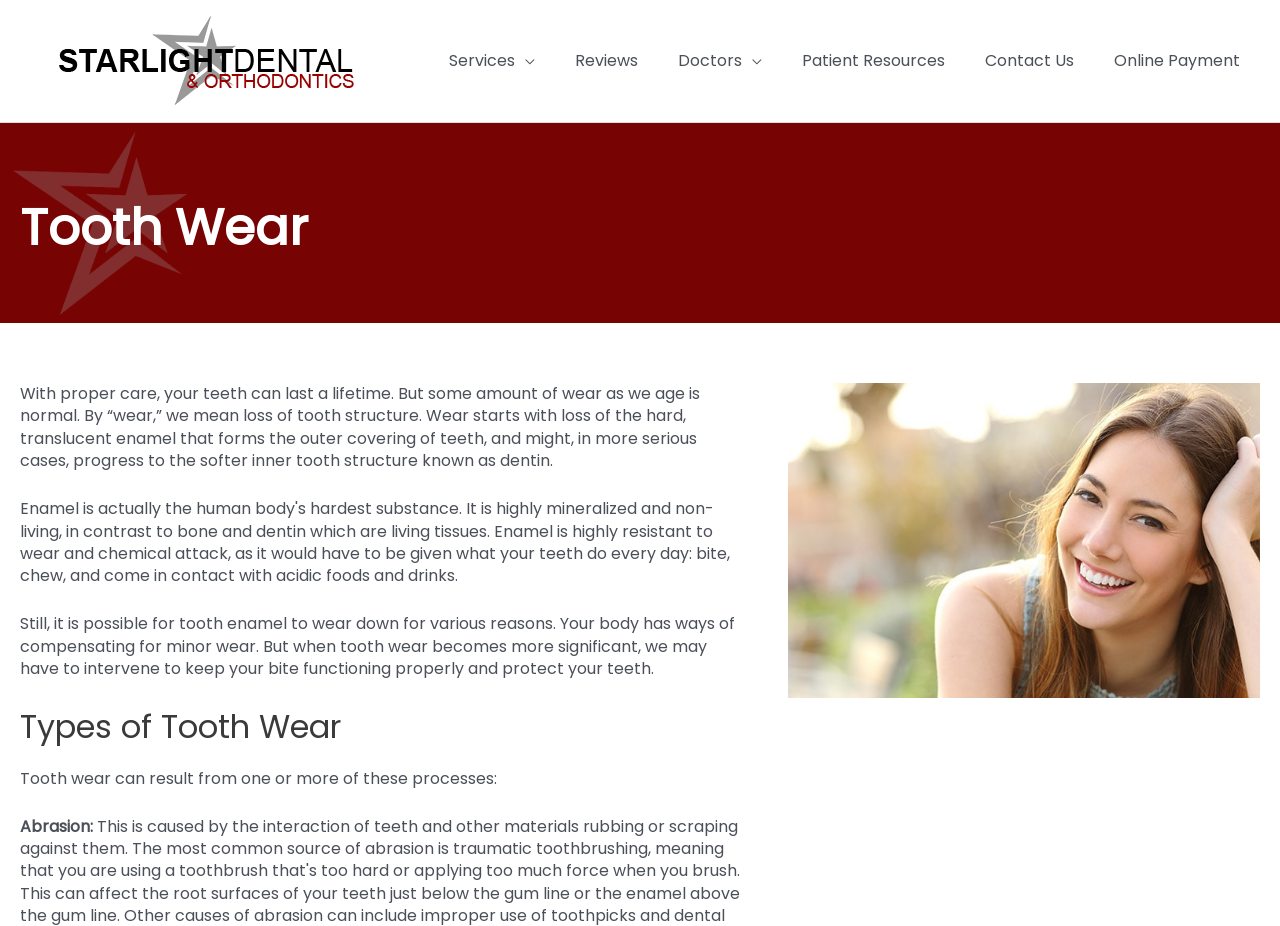What is the main topic of this webpage?
Provide an in-depth answer to the question, covering all aspects.

The main topic of this webpage is 'Tooth Wear' as indicated by the heading 'Tooth Wear' with a bounding box coordinate of [0.016, 0.208, 0.984, 0.284].